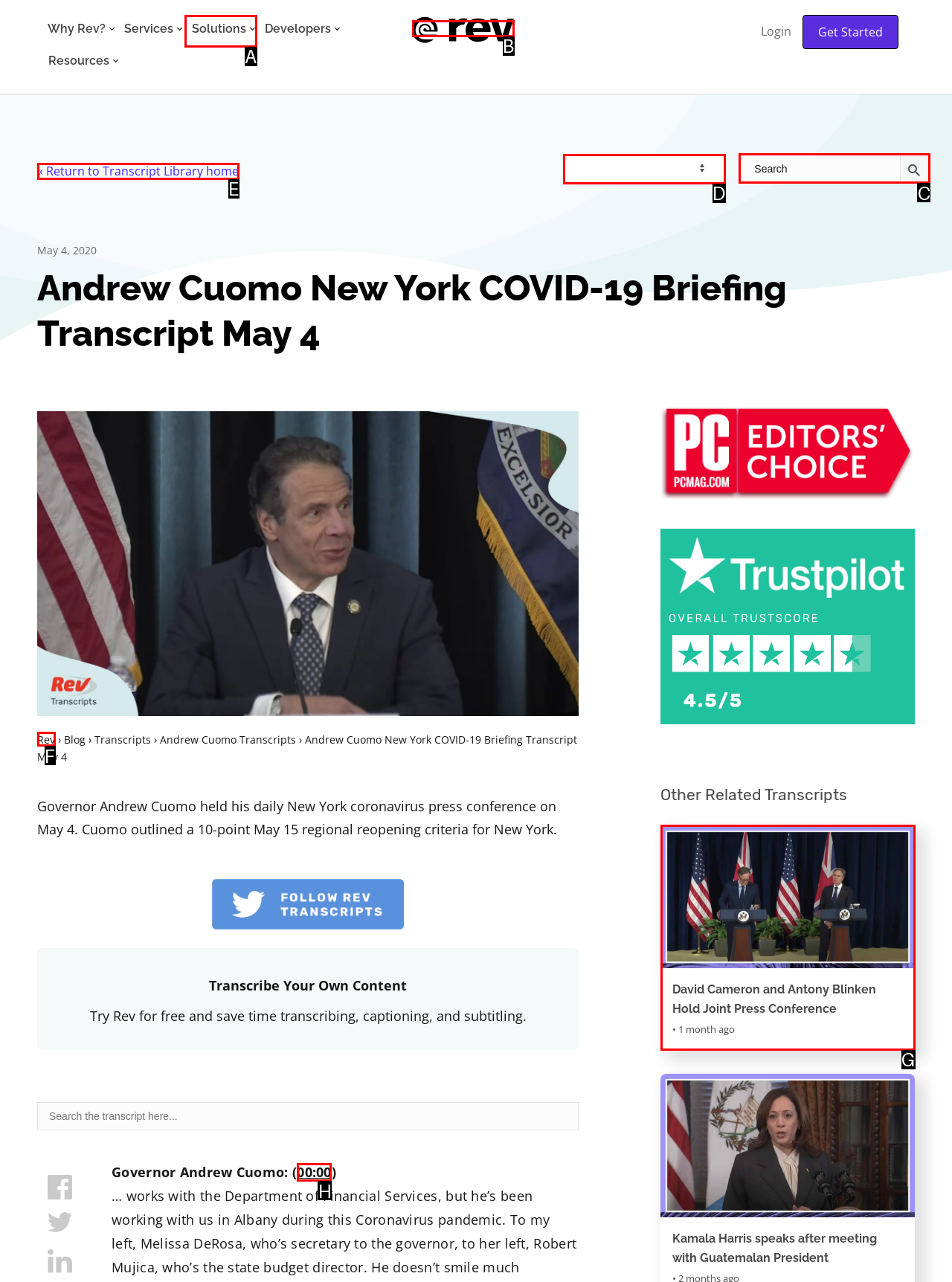Identify the correct UI element to click to achieve the task: Search for a transcript.
Answer with the letter of the appropriate option from the choices given.

C